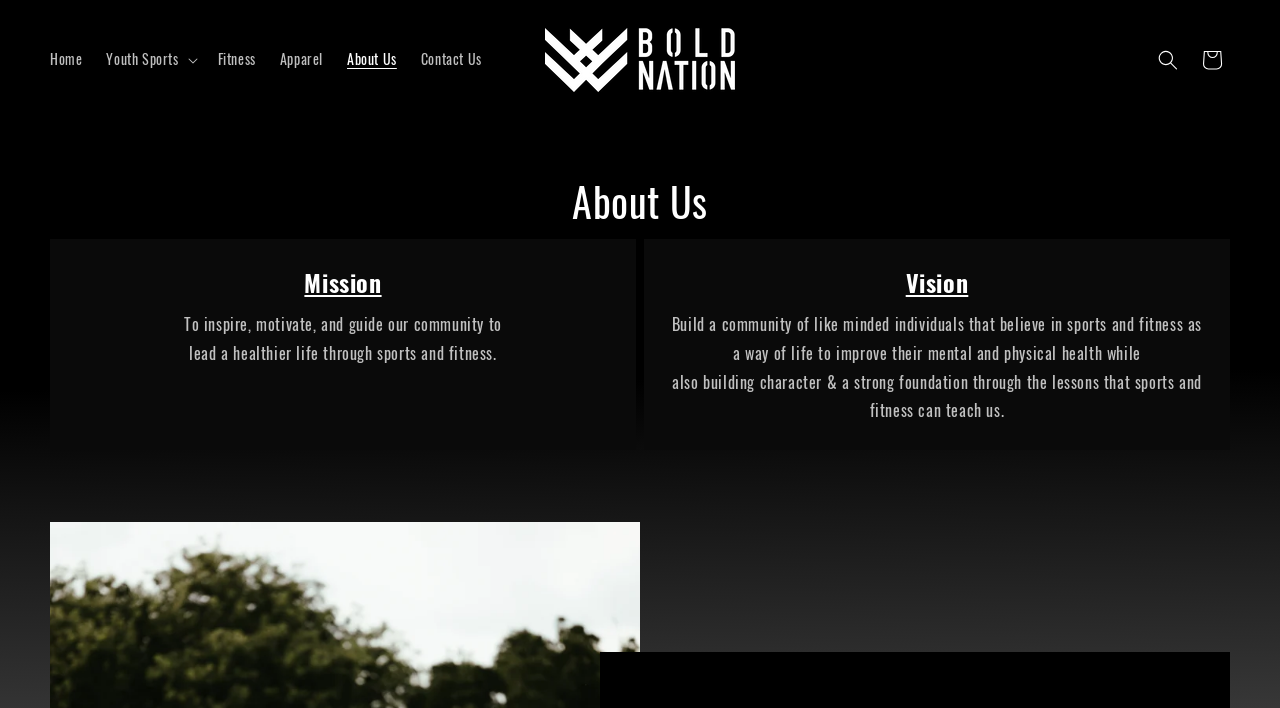Locate the bounding box coordinates of the segment that needs to be clicked to meet this instruction: "view youth sports".

[0.074, 0.054, 0.161, 0.114]